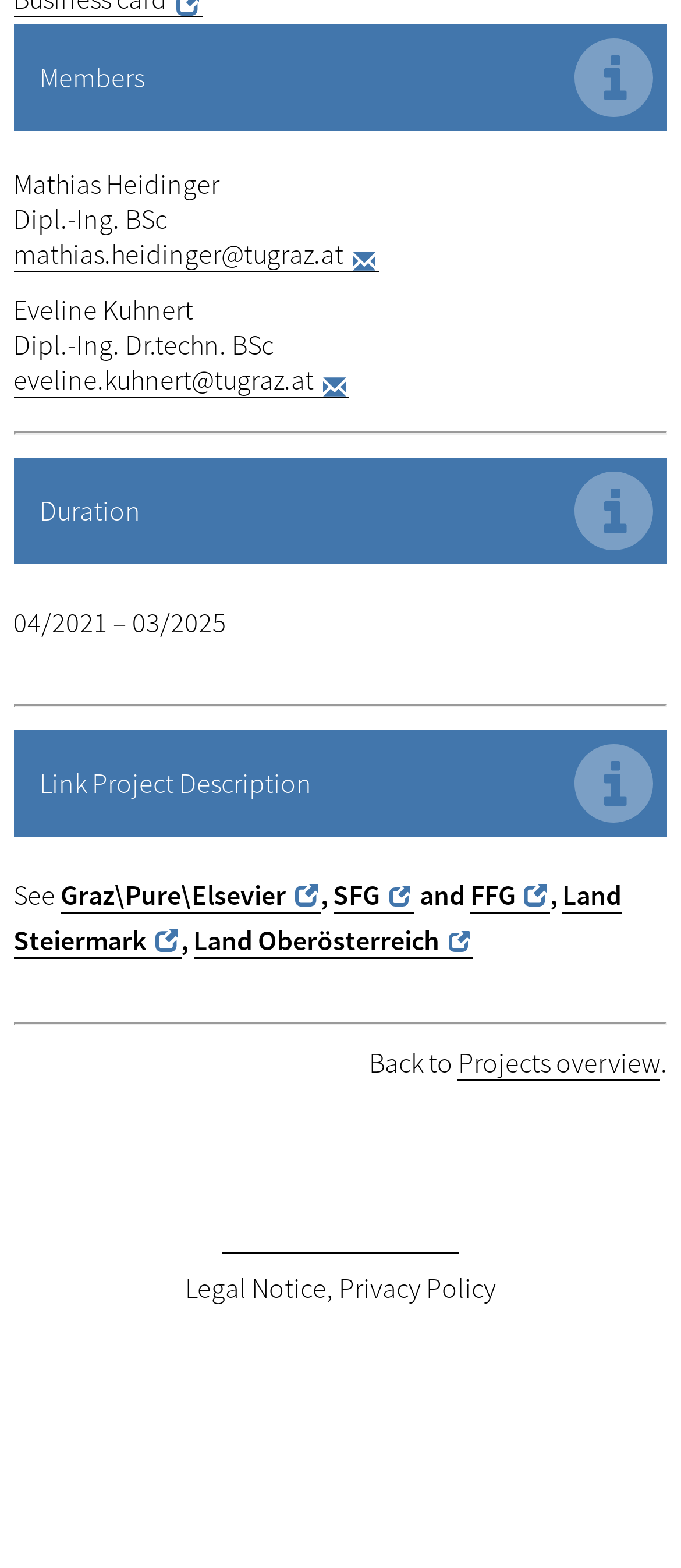What is the title of the link that goes back to the projects overview? Analyze the screenshot and reply with just one word or a short phrase.

Projects overview